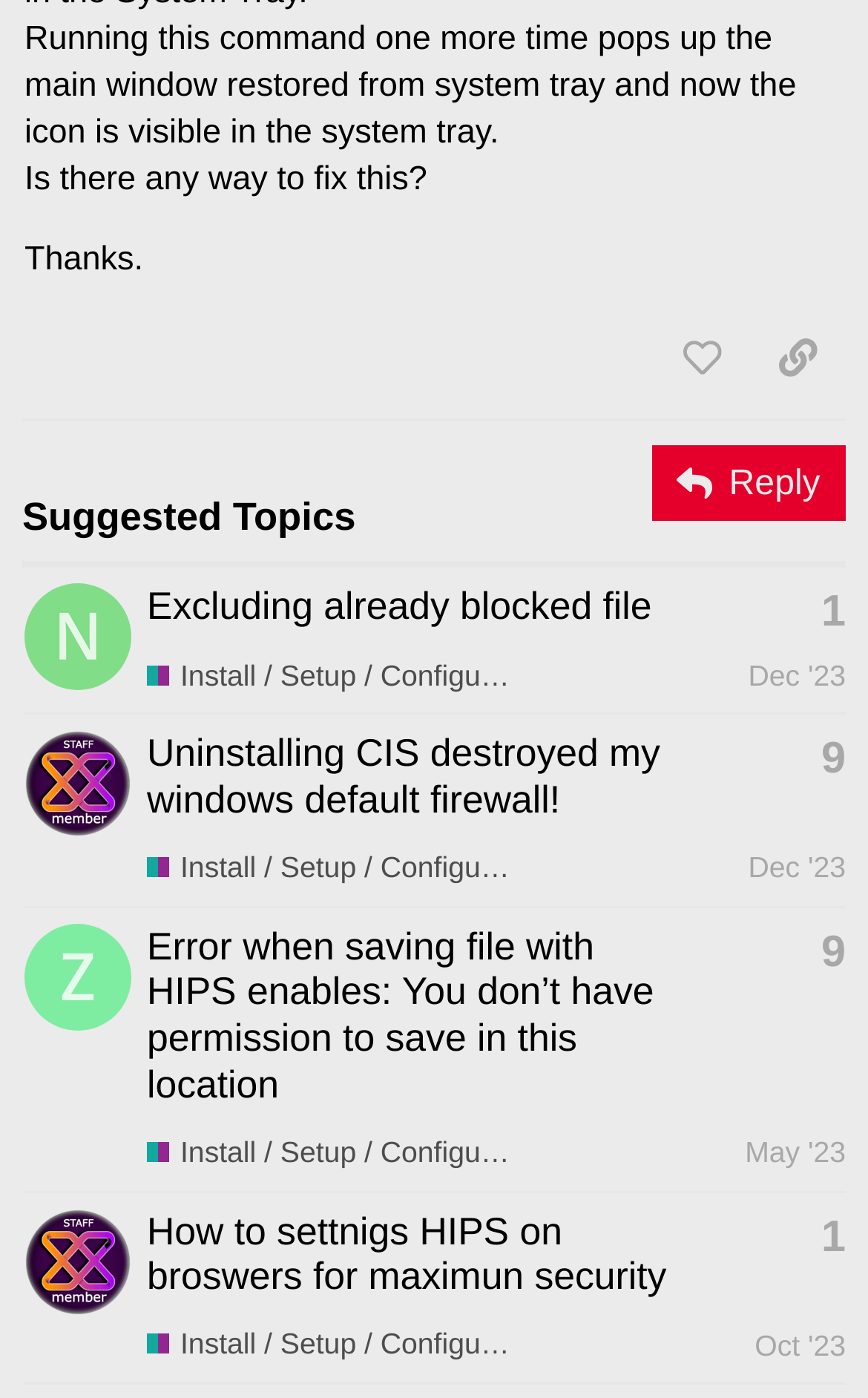Specify the bounding box coordinates of the element's region that should be clicked to achieve the following instruction: "Like this post". The bounding box coordinates consist of four float numbers between 0 and 1, in the format [left, top, right, bottom].

[0.753, 0.226, 0.864, 0.287]